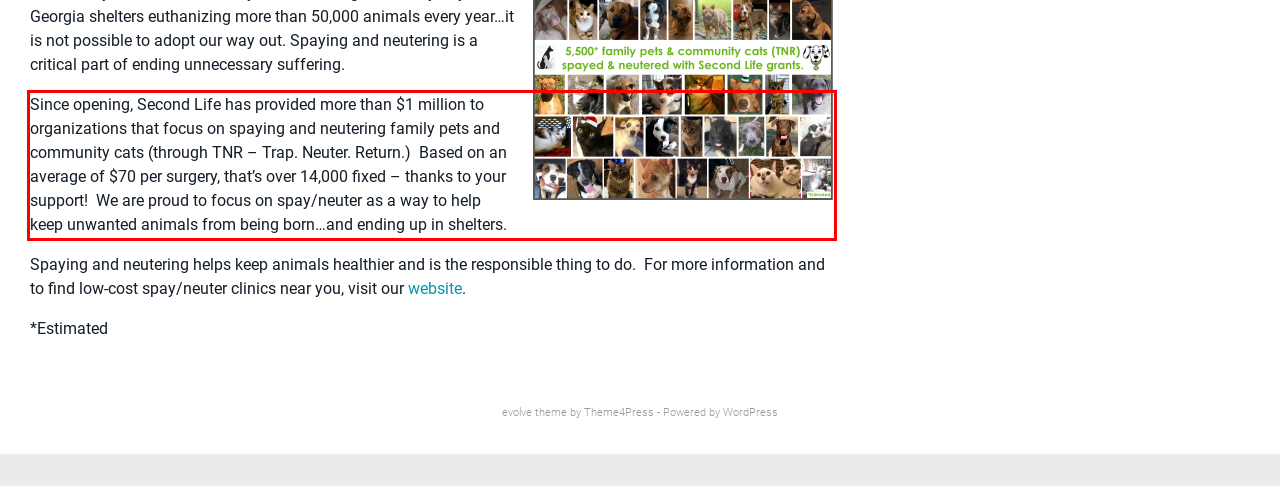With the given screenshot of a webpage, locate the red rectangle bounding box and extract the text content using OCR.

Since opening, Second Life has provided more than $1 million to organizations that focus on spaying and neutering family pets and community cats (through TNR – Trap. Neuter. Return.) Based on an average of $70 per surgery, that’s over 14,000 fixed – thanks to your support! We are proud to focus on spay/neuter as a way to help keep unwanted animals from being born…and ending up in shelters.